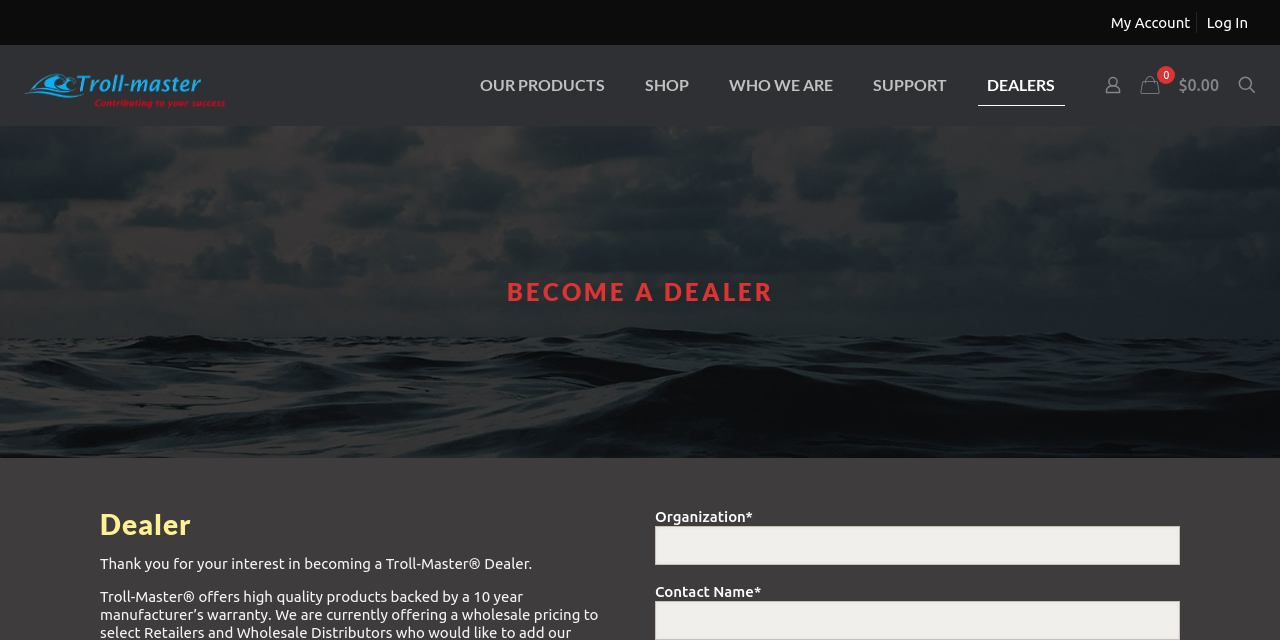Please give a succinct answer using a single word or phrase:
What is the purpose of the 'Search' icon?

Search the website